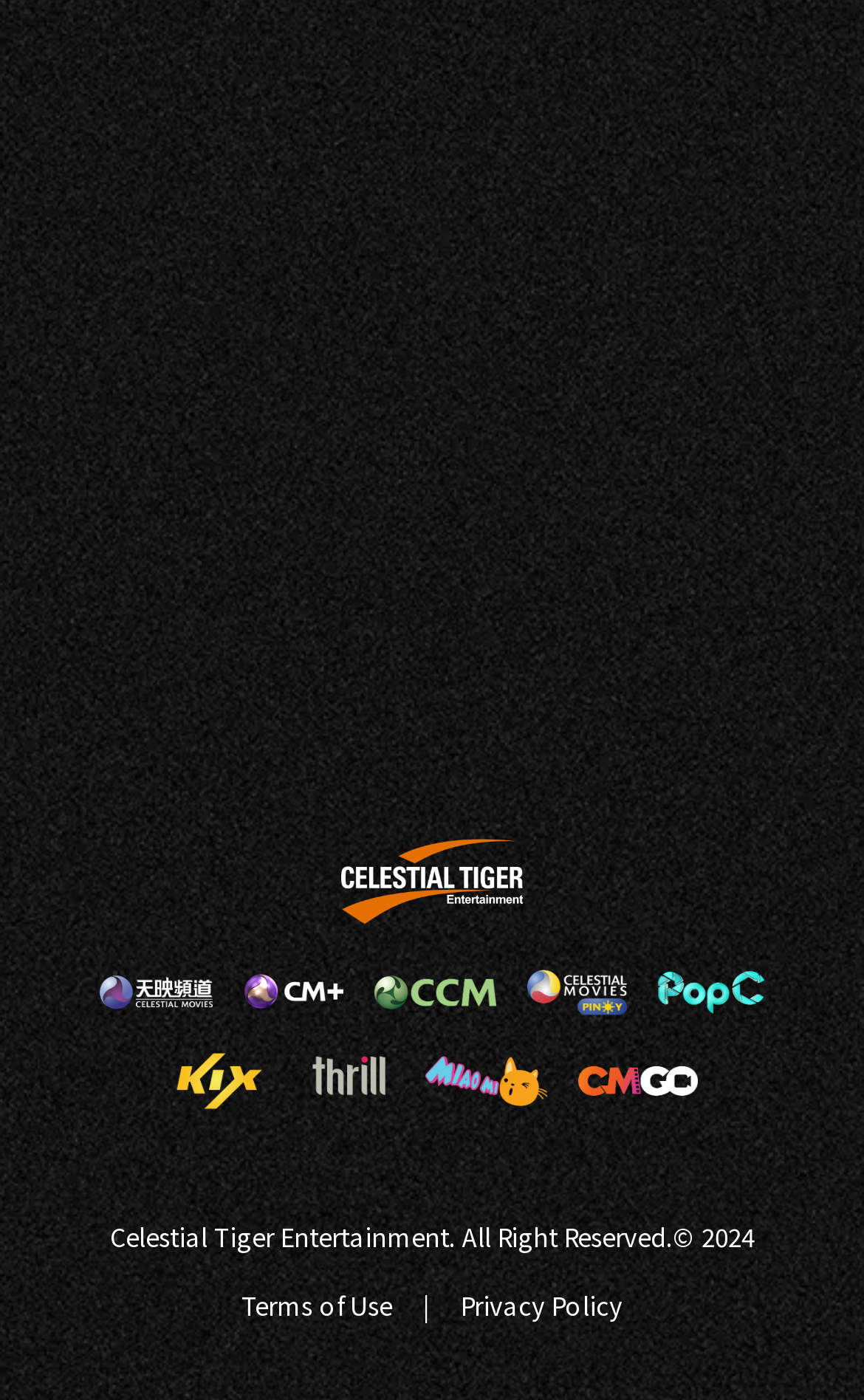Provide a one-word or short-phrase answer to the question:
How many links are there in the webpage?

10